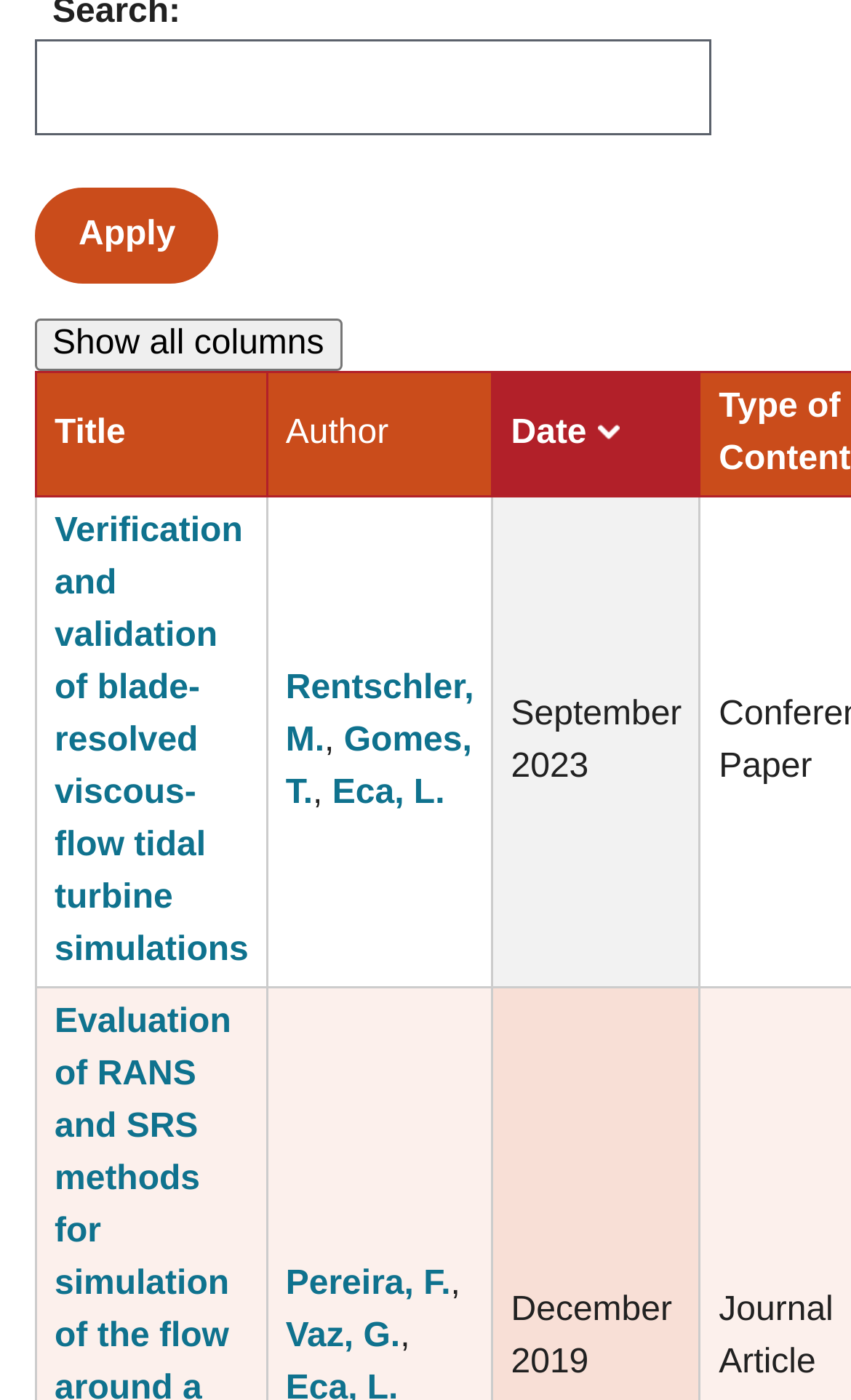How many columns are there?
We need a detailed and exhaustive answer to the question. Please elaborate.

I counted the number of column headers, which are 'Title', 'Author', and 'Date Sort ascending', so there are 3 columns.